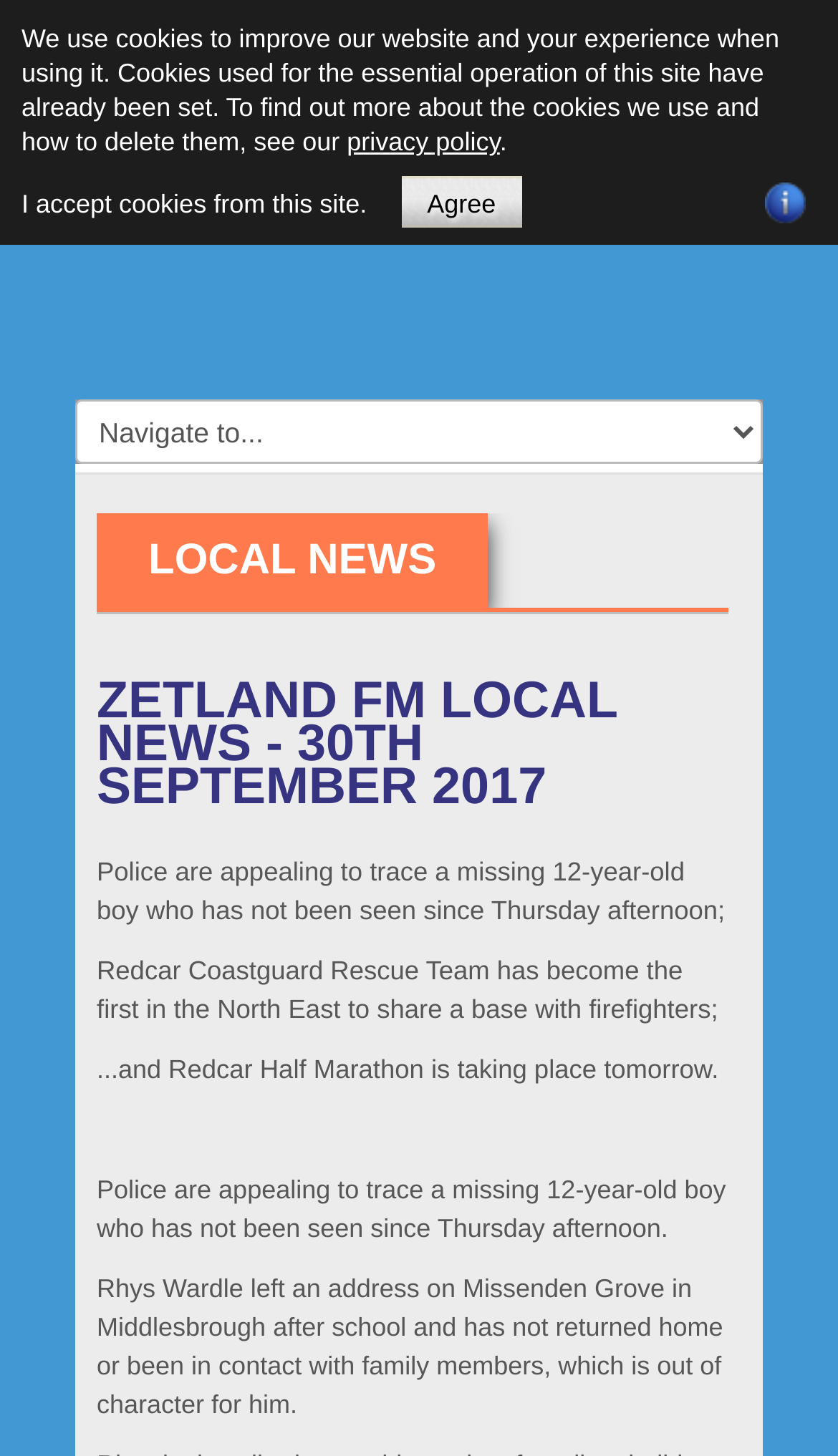What is the topic of the first news article?
Using the details shown in the screenshot, provide a comprehensive answer to the question.

I read the first news article on the webpage, which starts with 'Police are appealing to trace a missing 12-year-old boy who has not been seen since Thursday afternoon;', so the topic of the first news article is about a missing 12-year-old boy.